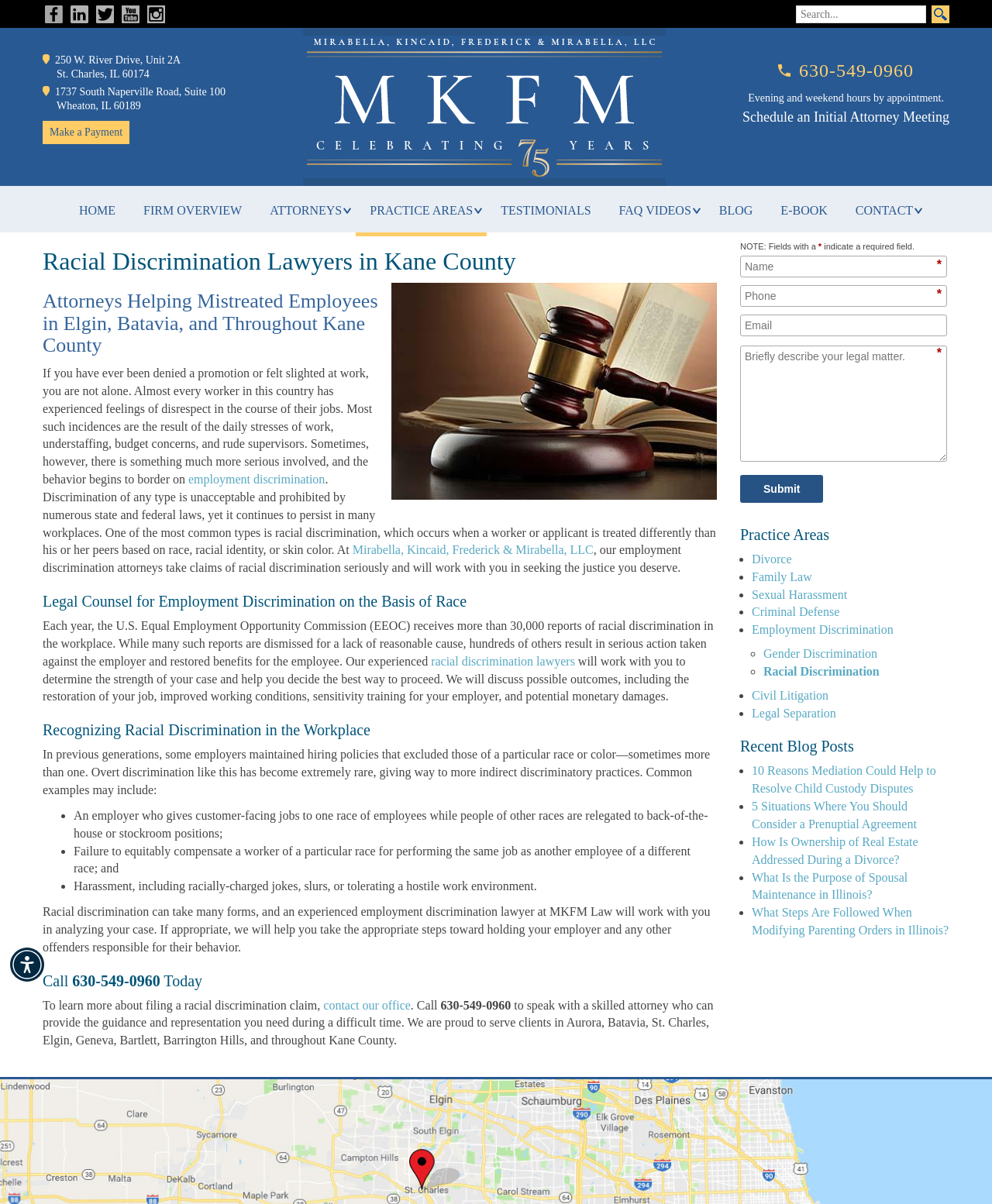Offer a detailed account of what is visible on the webpage.

This webpage is about racial discrimination lawyers in Kane County, Illinois. At the top, there is a logo and a navigation menu with links to different sections of the website, including "Home", "Firm Overview", "Attorneys", "Practice Areas", "Testimonials", "FAQ Videos", "Blog", "E-Book", and "Contact". 

Below the navigation menu, there is a section with the law firm's address and contact information, including a phone number and a link to make a payment. 

The main content of the webpage starts with a heading "Racial Discrimination Lawyers in Kane County" and an image related to racial discrimination. The text explains that racial discrimination is against the law and that the law firm can help victims of racial discrimination. 

There are several sections on the webpage, including "Legal Counsel for Employment Discrimination on the Basis of Race", "Recognizing Racial Discrimination in the Workplace", and "Call 630-549-0960 Today". These sections provide information about racial discrimination, its forms, and the legal actions that can be taken against it. 

Throughout the webpage, there are links to other relevant pages, such as "employment discrimination" and "racial discrimination lawyers". There is also a contact form at the bottom of the webpage, where visitors can fill in their information and briefly describe their legal matter. 

On the right side of the webpage, there is a section with links to different practice areas, including "Divorce", "Family Law", "Sexual Harassment", "Criminal Defense", "Employment Discrimination", "Gender Discrimination", "Racial Discrimination", and "Civil Litigation".